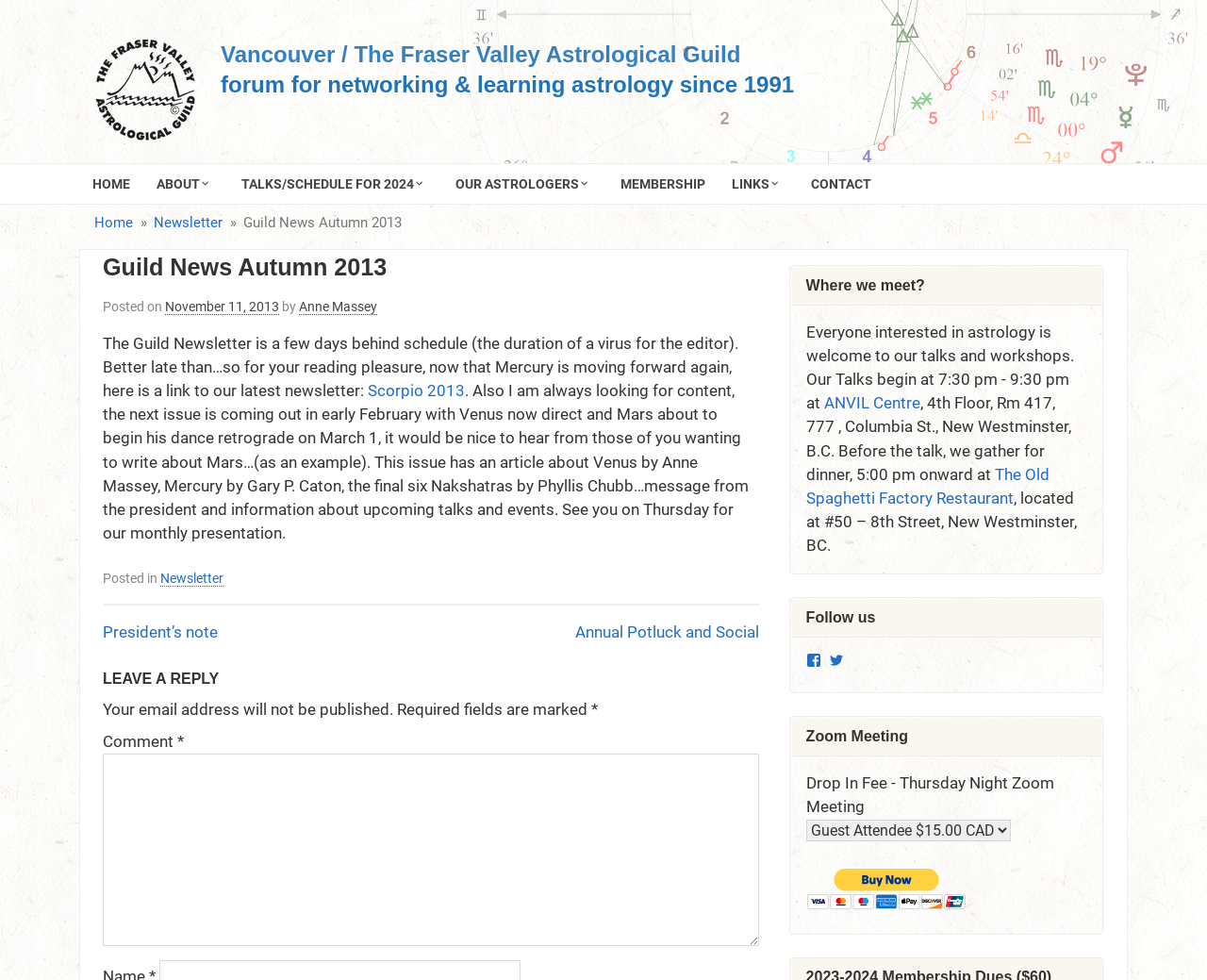Find the bounding box coordinates of the clickable area required to complete the following action: "View office locations in Washington, DC".

None